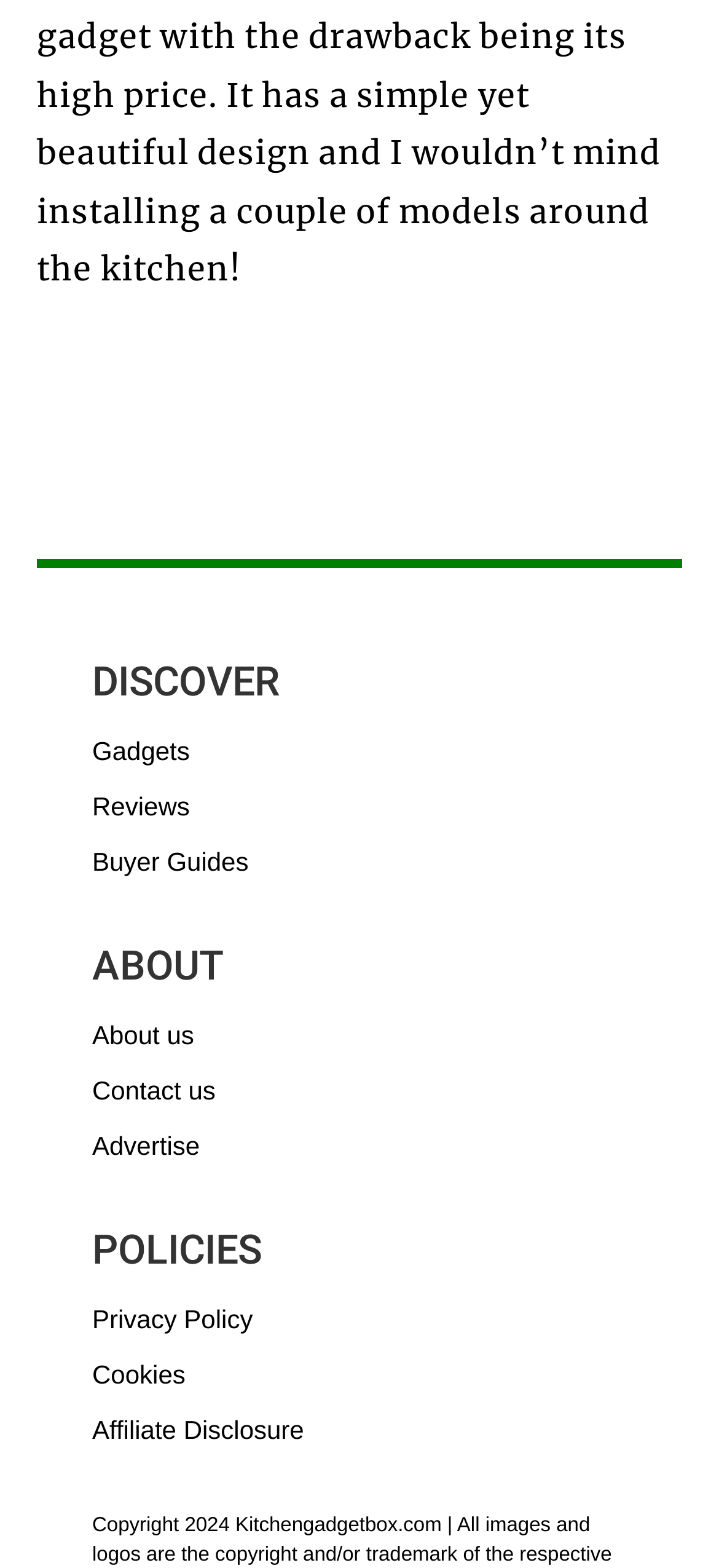Refer to the screenshot and give an in-depth answer to this question: What is the first link under the 'DISCOVER' category?

By analyzing the webpage structure, I found that the first link under the 'DISCOVER' category is 'Gadgets', which is located at the top of the 'DISCOVER' section.